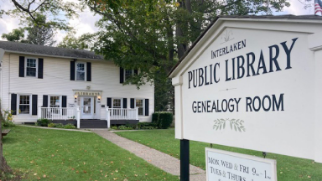Give a thorough explanation of the image.

The image showcases the Interlaken Public Library, a charming white building surrounded by lush greenery. Prominently featured in the foreground is a sign indicating the "Genealogy Room," which serves as a dedicated space for research and exploration of family histories. The library's inviting façade includes a spacious porch with white railings, offering a welcoming atmosphere. The sign also highlights the library's hours of operation, emphasizing accessibility for visitors. This cultural hub not only caters to bibliophiles but plays an essential role in community engagement through resources and programs.